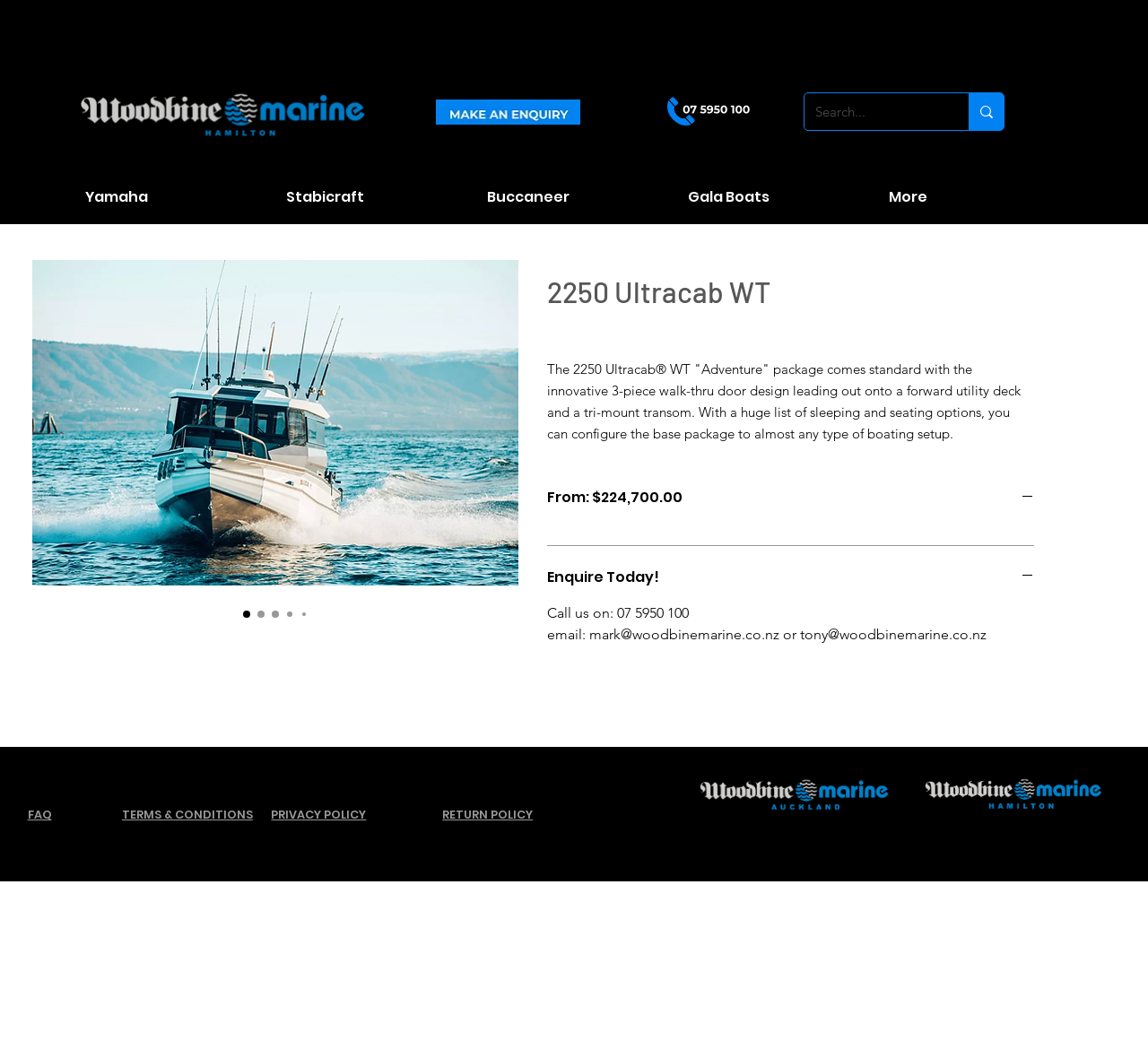Provide a one-word or short-phrase answer to the question:
What is the name of the boat package?

2250 Ultracab WT